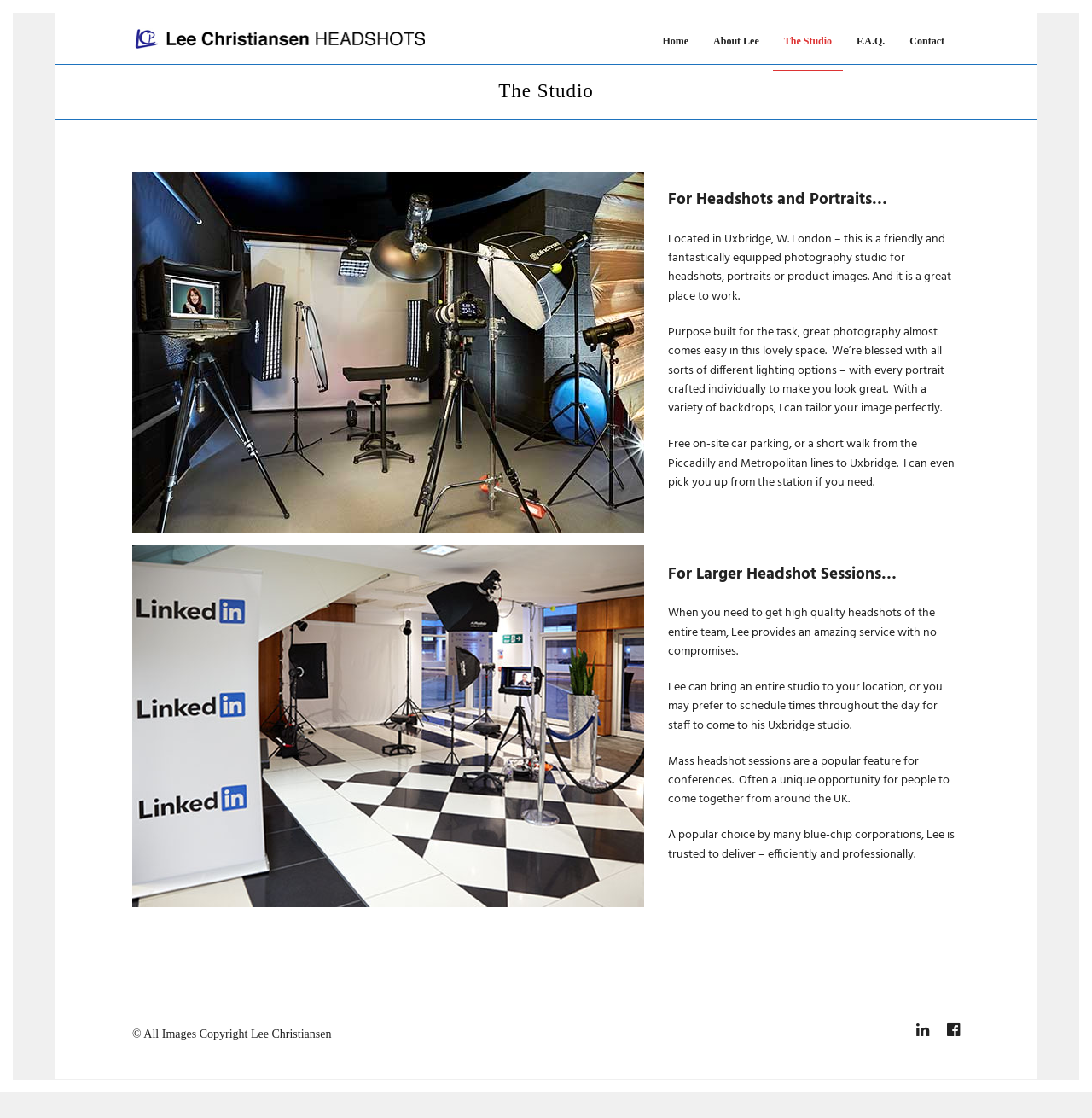What is the name of the photographer?
Utilize the image to construct a detailed and well-explained answer.

The answer can be found in the copyright text at the bottom of the page, which states '© All Images Copyright Lee Christiansen'.